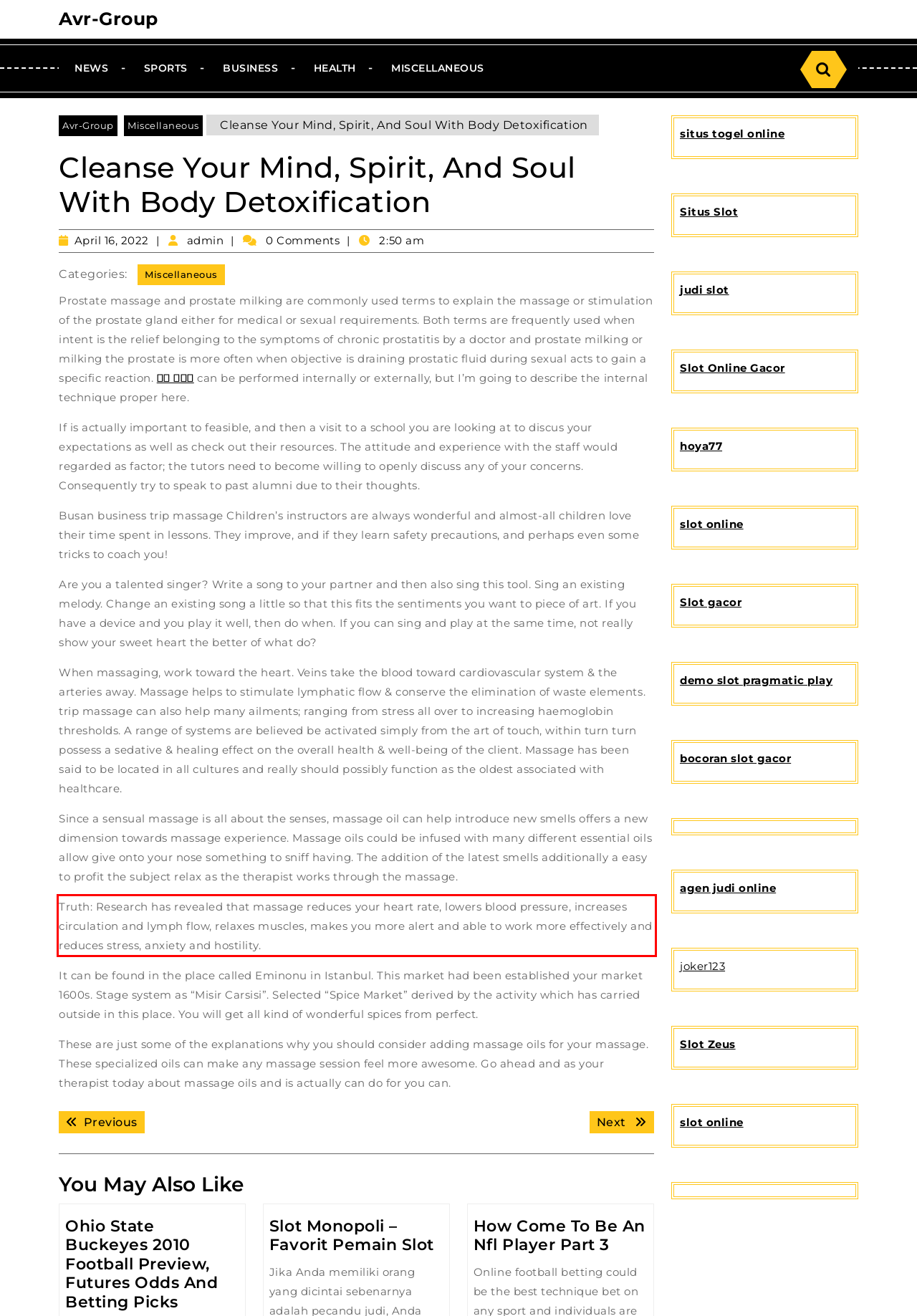You are given a screenshot with a red rectangle. Identify and extract the text within this red bounding box using OCR.

Truth: Research has revealed that massage reduces your heart rate, lowers blood pressure, increases circulation and lymph flow, relaxes muscles, makes you more alert and able to work more effectively and reduces stress, anxiety and hostility.